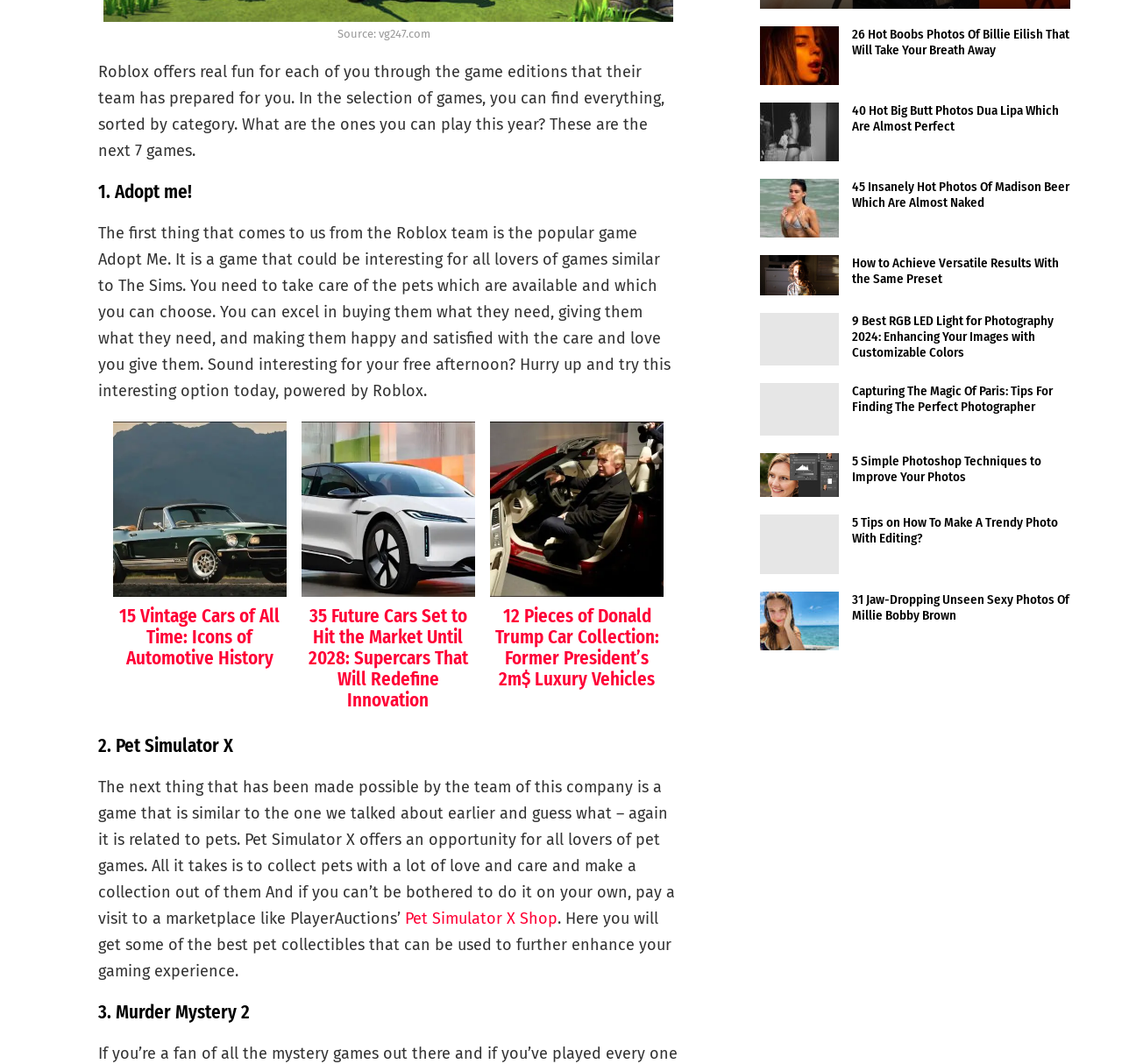Identify the coordinates of the bounding box for the element that must be clicked to accomplish the instruction: "View 26 Hottest Billie Eilish Boobs Photos".

[0.677, 0.025, 0.748, 0.08]